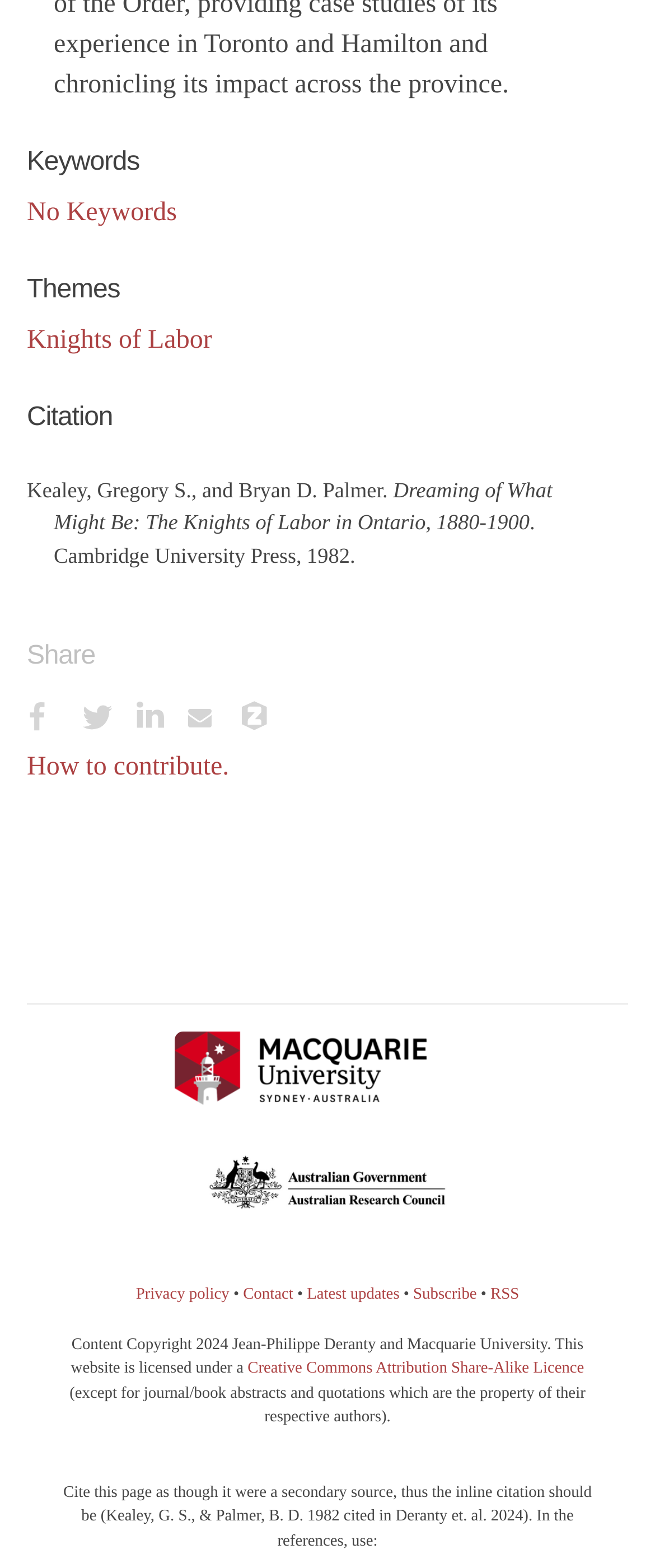Identify the bounding box coordinates for the UI element described as: "Allow all".

None